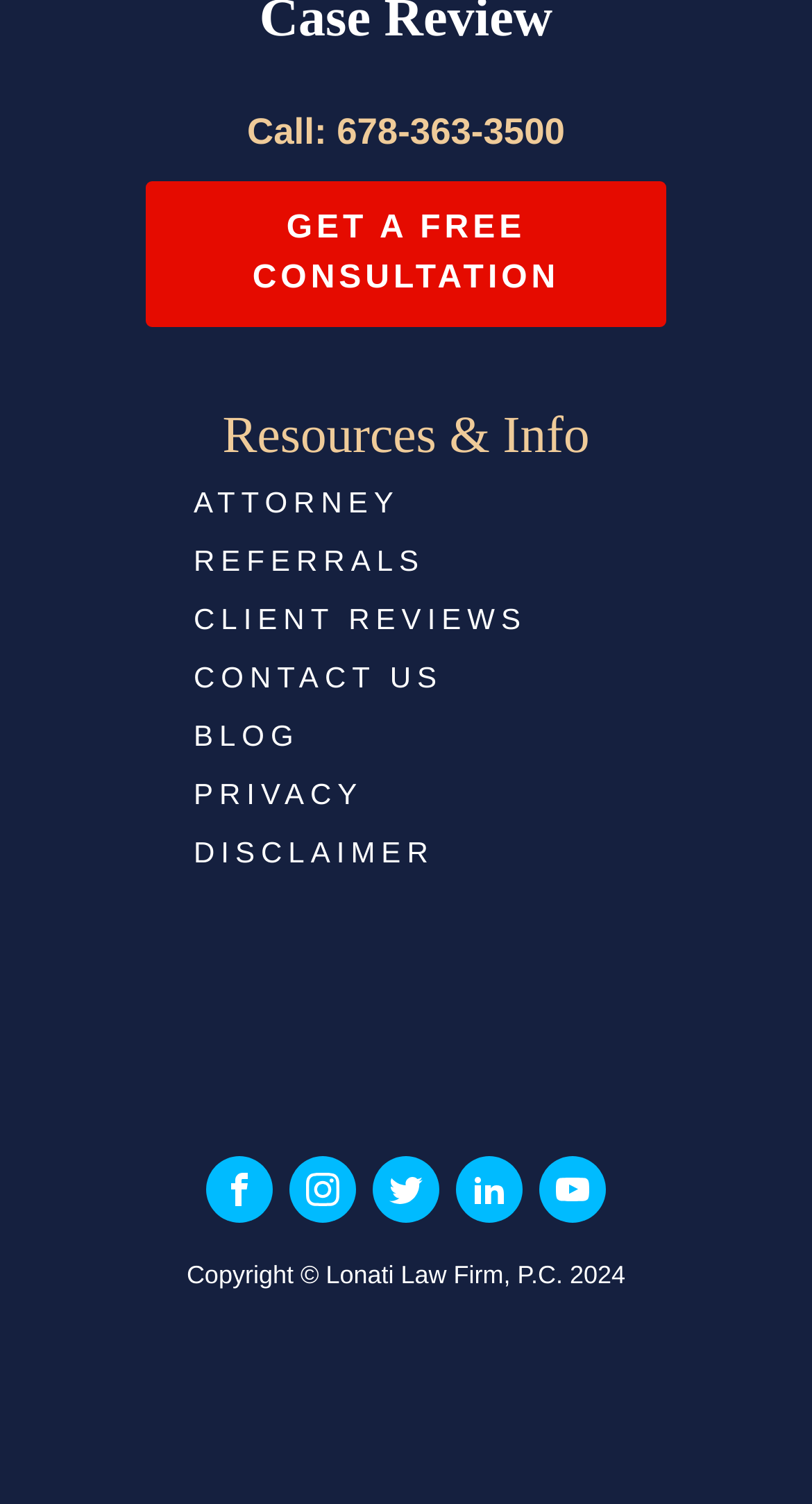Using the details from the image, please elaborate on the following question: What is the name of the law firm?

The name of the law firm is found in the copyright notice at the bottom of the webpage, which states 'Copyright © Lonati Law Firm, P.C.'.